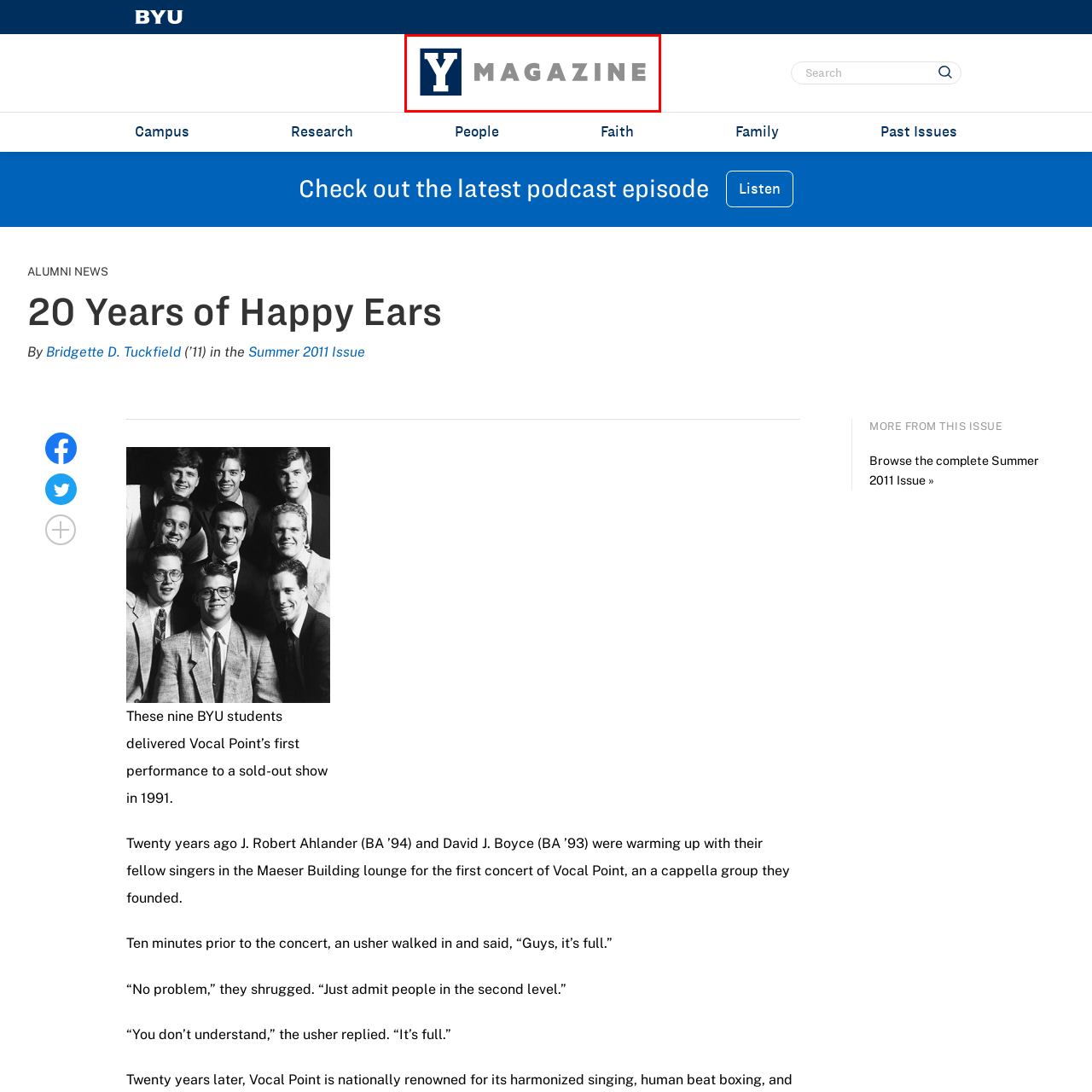View the area enclosed by the red box, What is the font style of the word 'MAGAZINE'? Respond using one word or phrase.

Sleek, modern